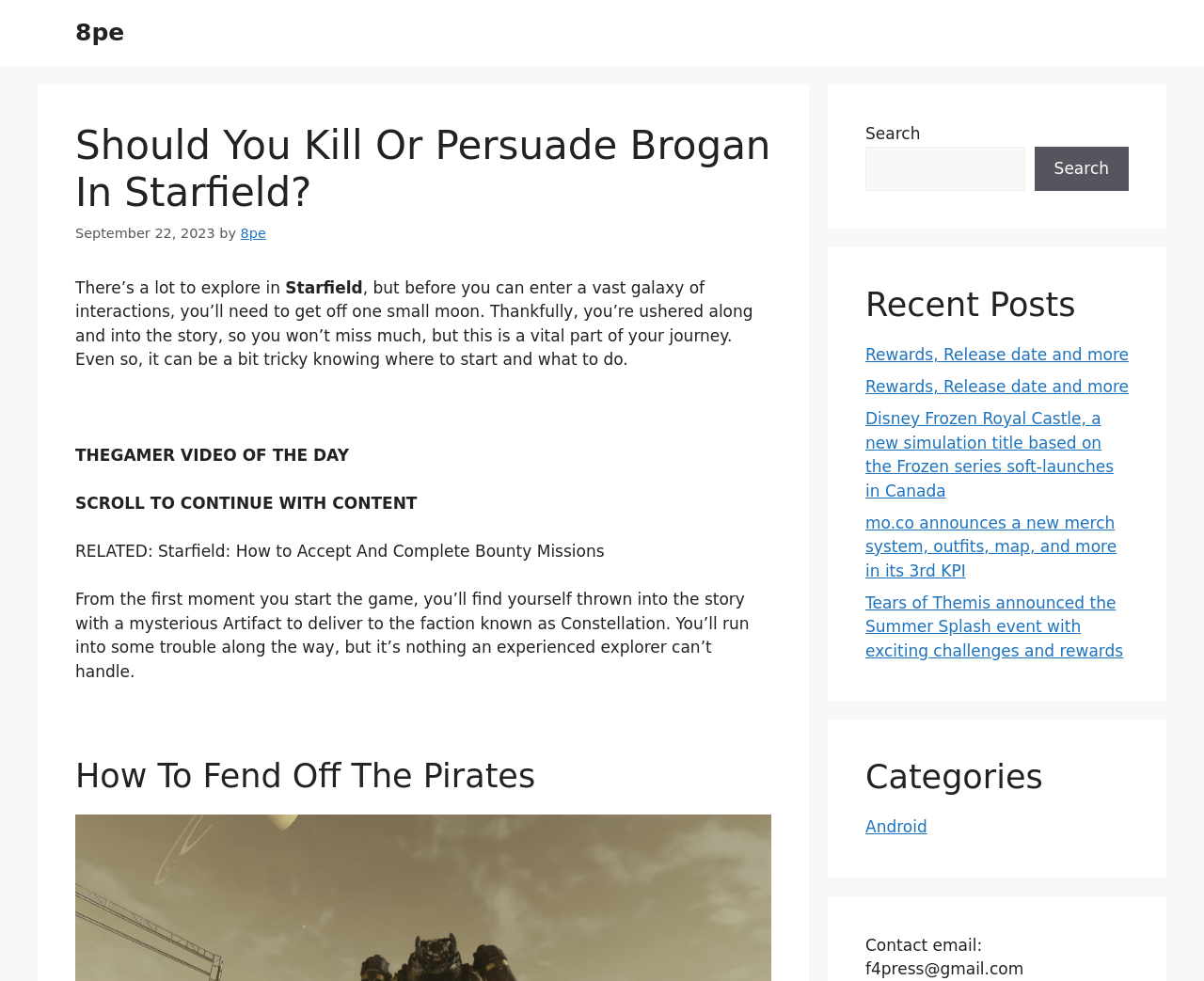Please find the bounding box coordinates of the element that you should click to achieve the following instruction: "Read the article about Starfield". The coordinates should be presented as four float numbers between 0 and 1: [left, top, right, bottom].

[0.062, 0.125, 0.641, 0.221]